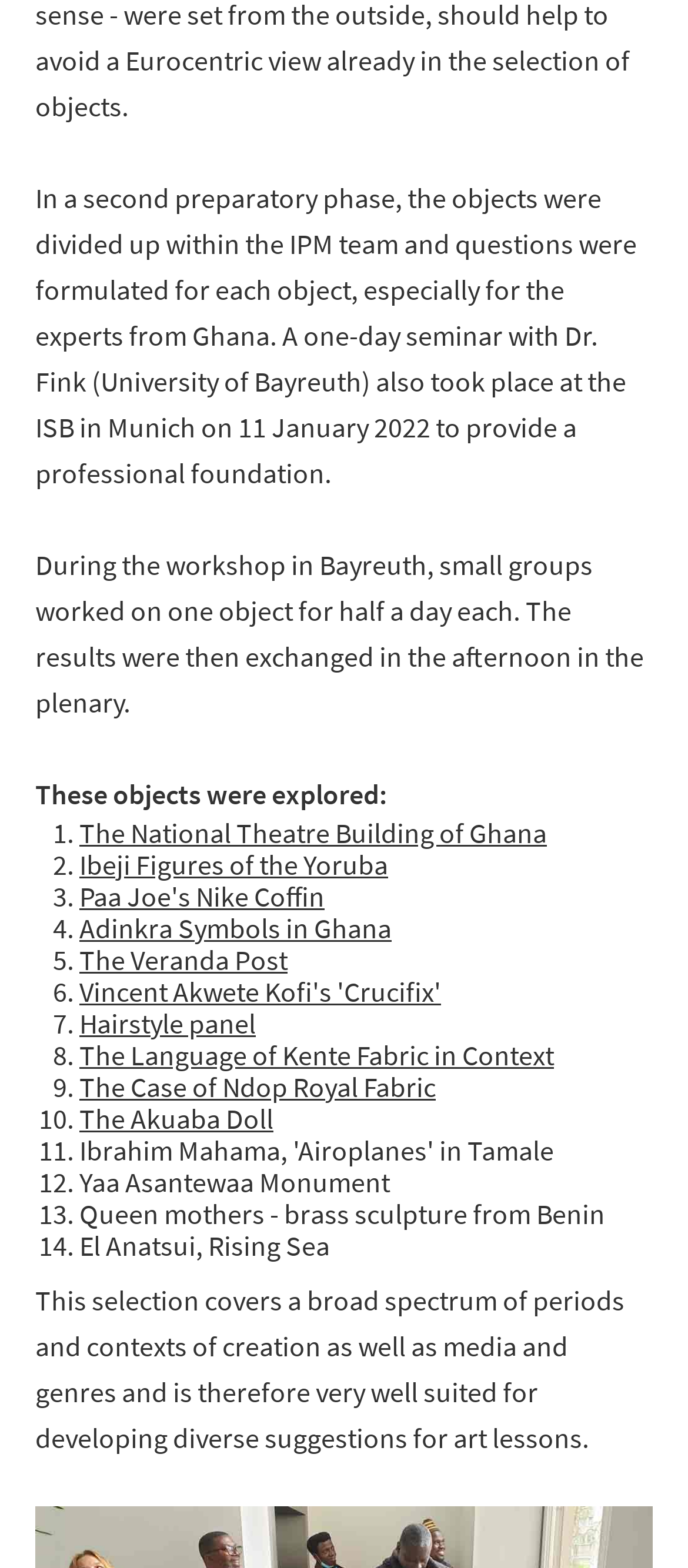Identify the bounding box coordinates for the element that needs to be clicked to fulfill this instruction: "Click on 'The National Theatre Building of Ghana'". Provide the coordinates in the format of four float numbers between 0 and 1: [left, top, right, bottom].

[0.115, 0.52, 0.795, 0.542]